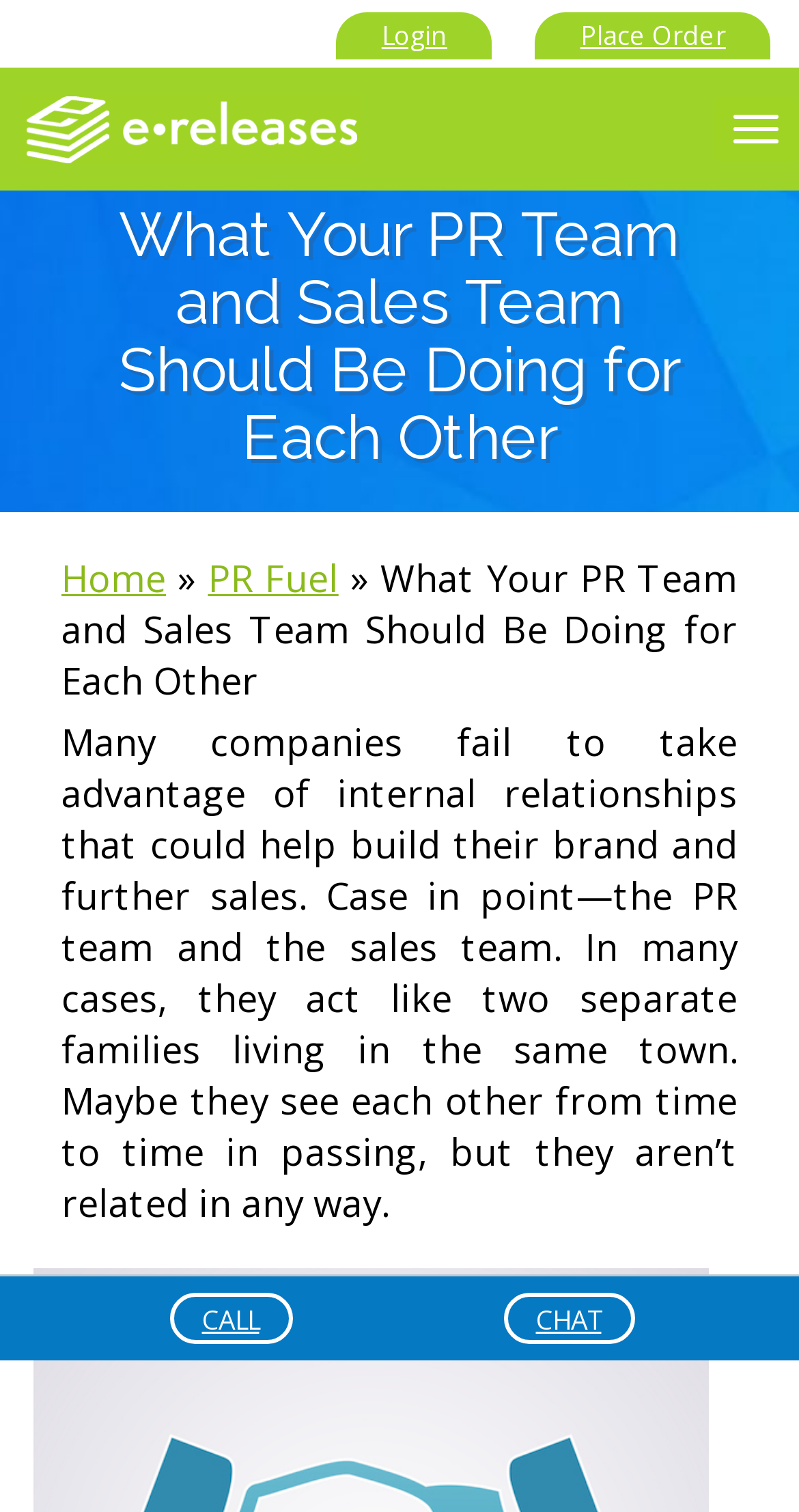How many call-to-action links are there?
Refer to the image and answer the question using a single word or phrase.

2